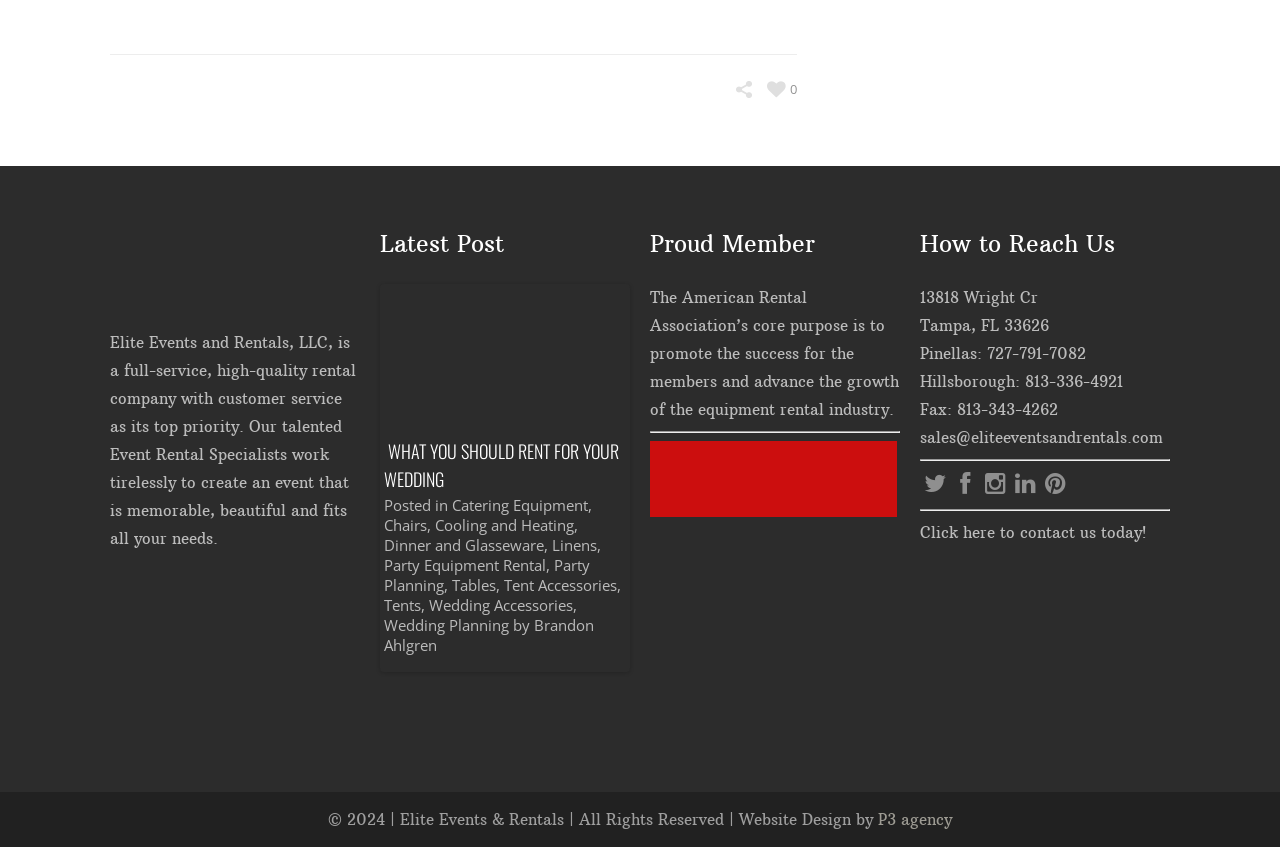What is the company name?
Refer to the image and give a detailed response to the question.

I found the company name by reading the static text element that says 'Elite Events and Rentals, LLC, is a full-service, high-quality rental company with customer service as its top priority.'